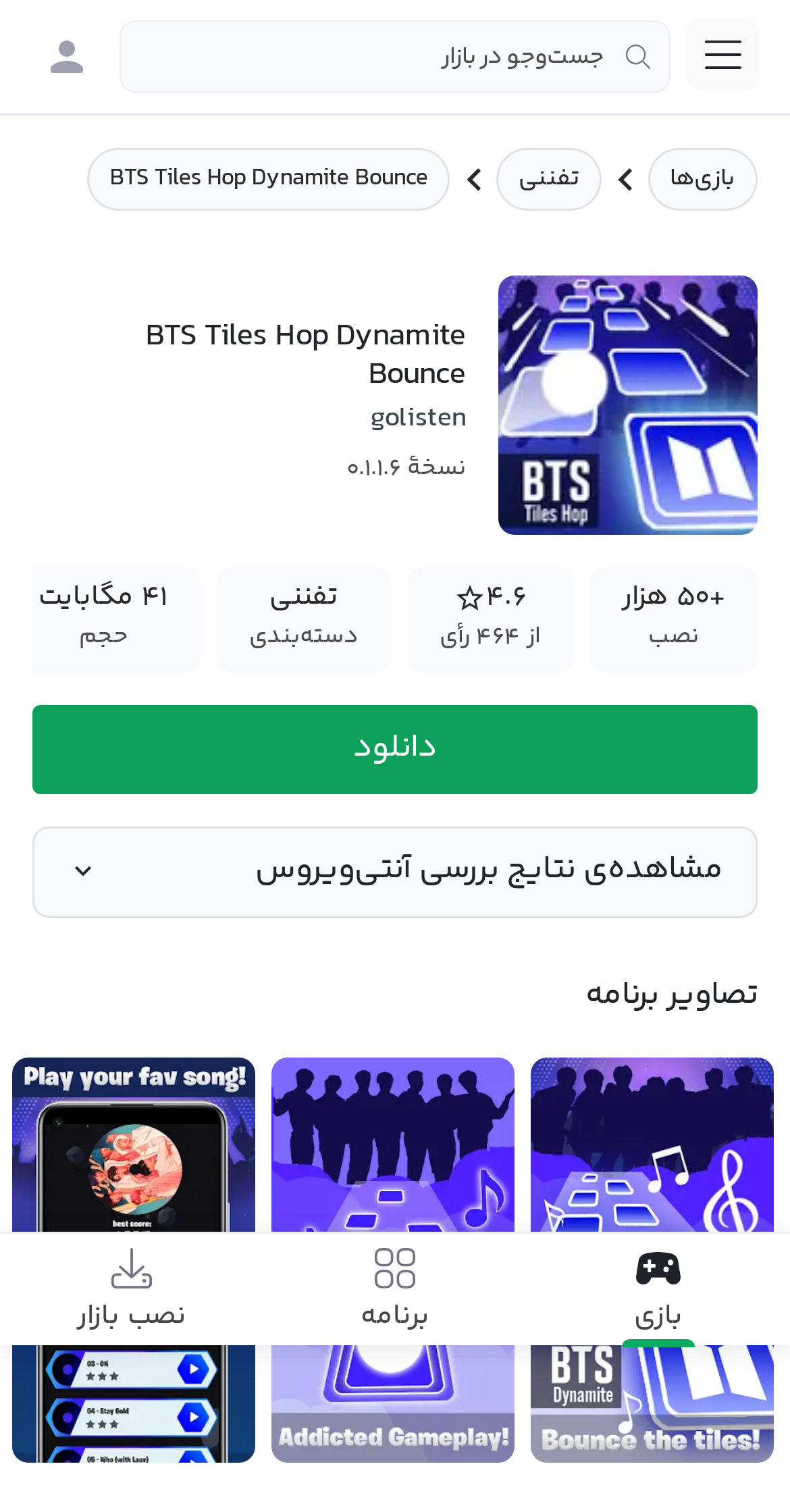Can you find the bounding box coordinates for the UI element given this description: "golisten"? Provide the coordinates as four float numbers between 0 and 1: [left, top, right, bottom].

[0.469, 0.262, 0.59, 0.292]